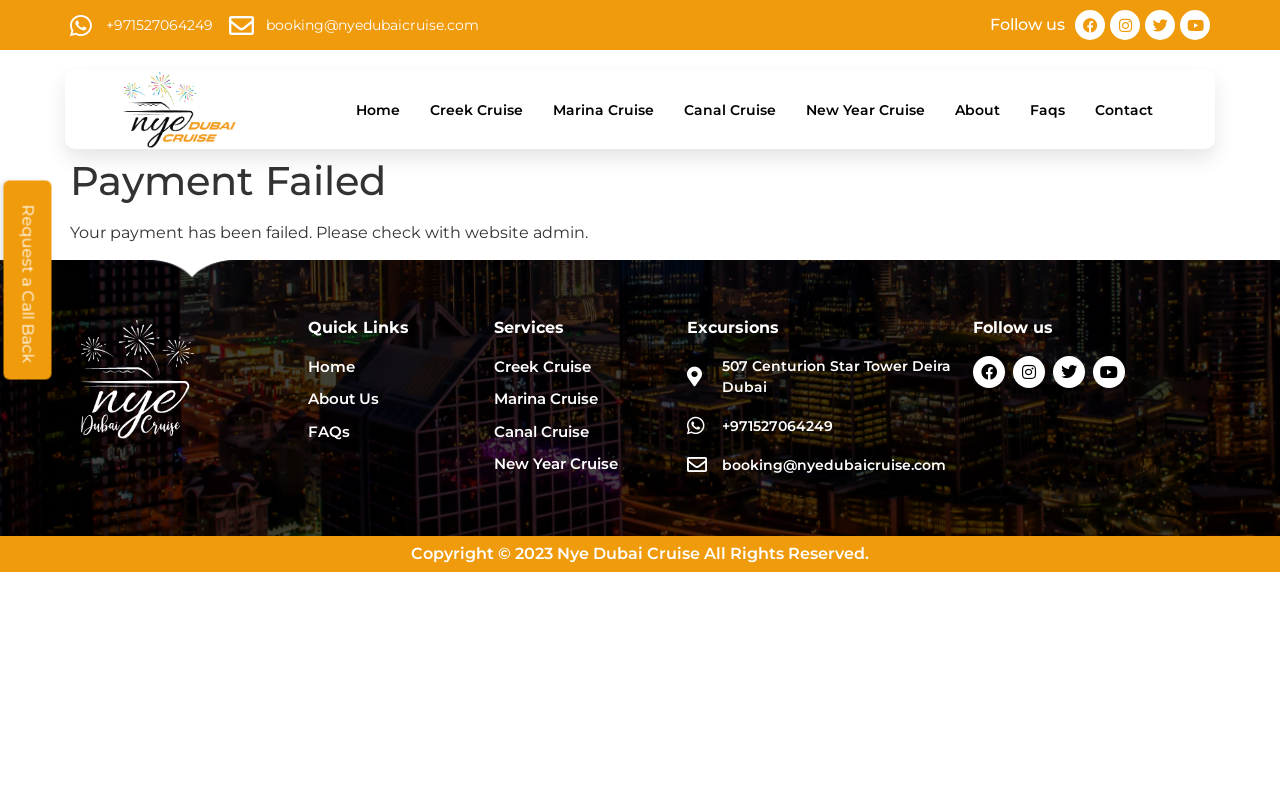Please identify the bounding box coordinates of the element's region that I should click in order to complete the following instruction: "Click the 'Home' link". The bounding box coordinates consist of four float numbers between 0 and 1, i.e., [left, top, right, bottom].

[0.274, 0.109, 0.316, 0.166]